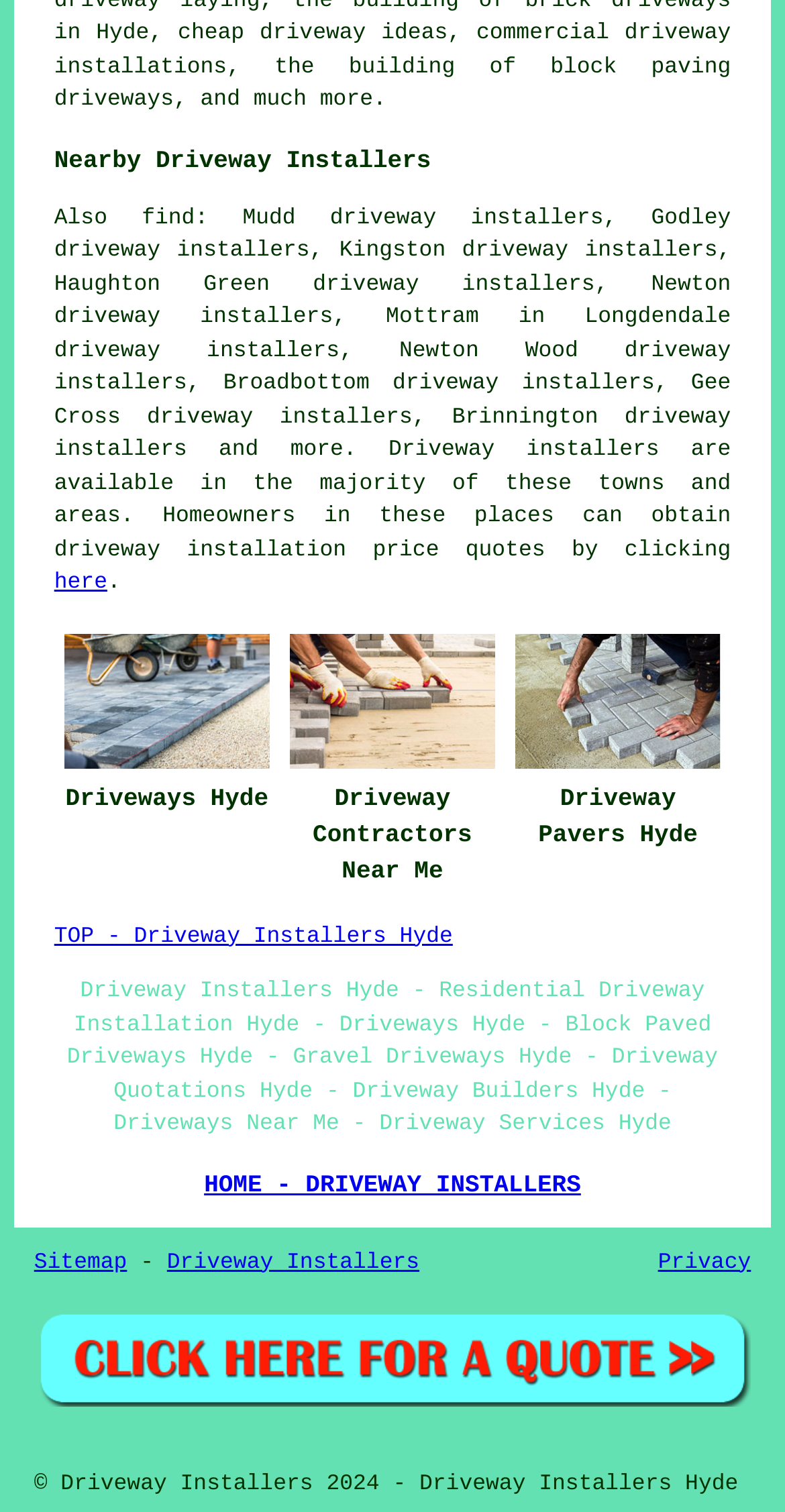What is the copyright year mentioned on the webpage?
Ensure your answer is thorough and detailed.

The copyright year mentioned on the webpage is 2024, which is indicated by the text '© Driveway Installers 2024' at the bottom of the webpage.